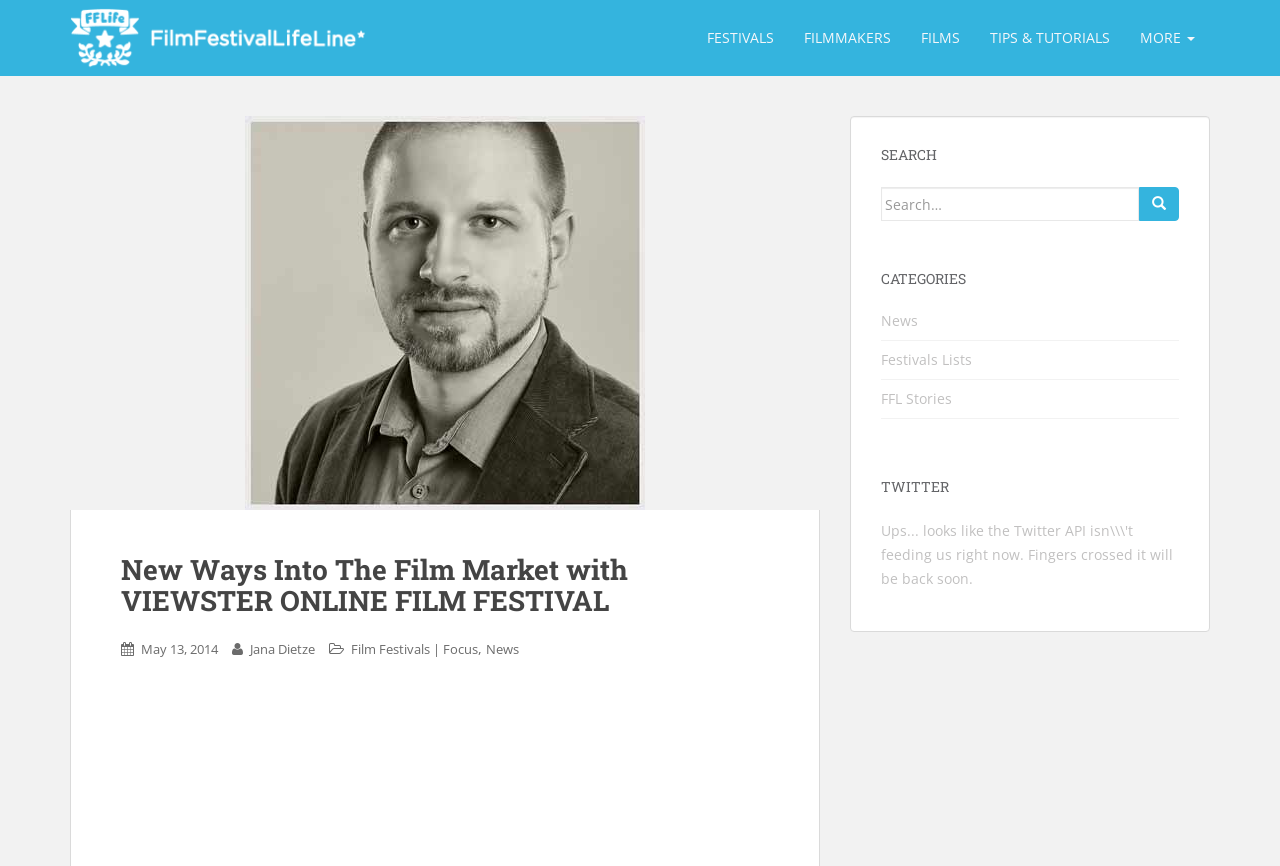Please use the details from the image to answer the following question comprehensively:
What is the purpose of the textbox?

I found a textbox with a label 'Search for:' and a button with a search icon. Therefore, the purpose of the textbox is to search for something on the website.